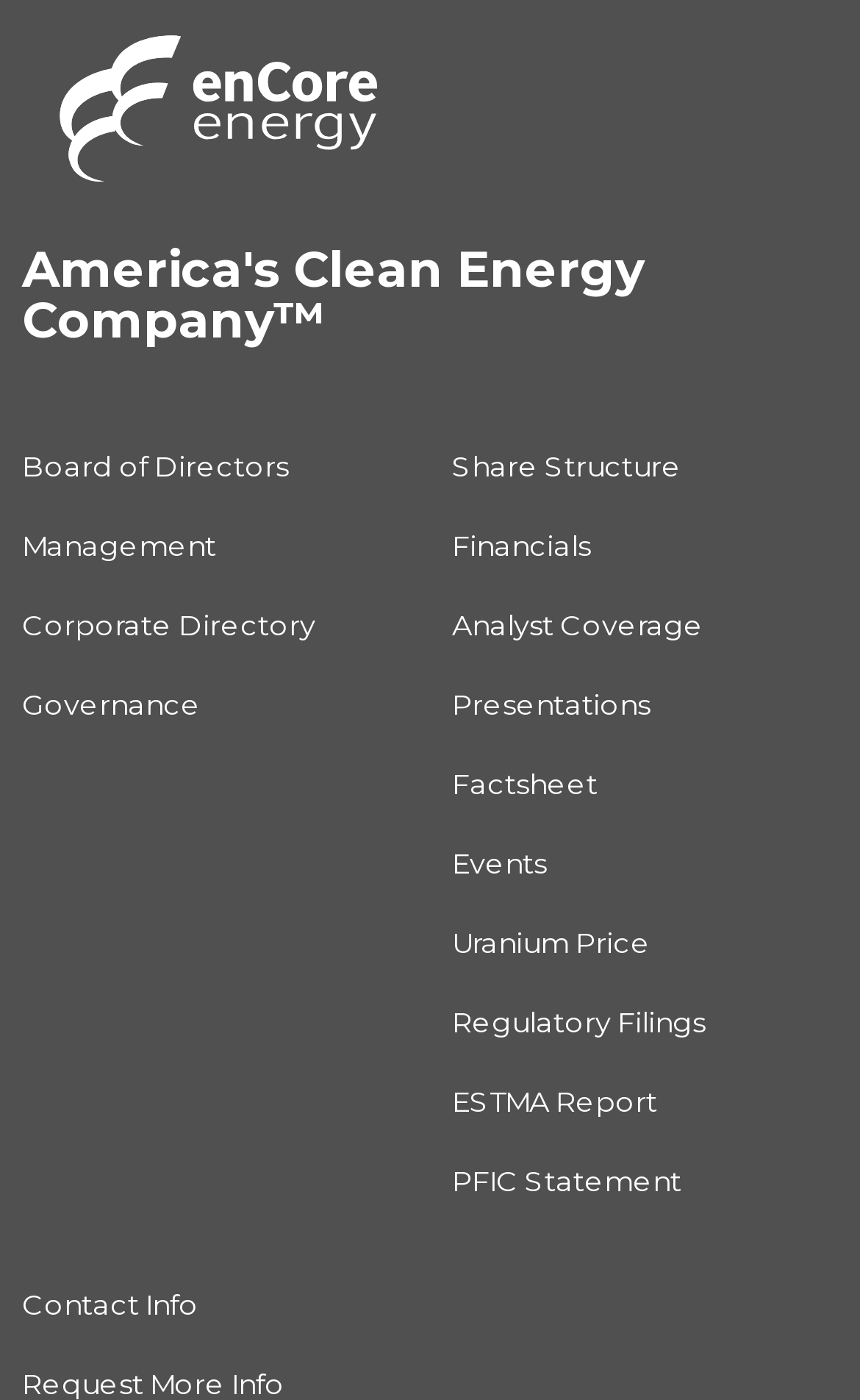Highlight the bounding box coordinates of the element you need to click to perform the following instruction: "View Board of Directors."

[0.026, 0.306, 0.474, 0.363]